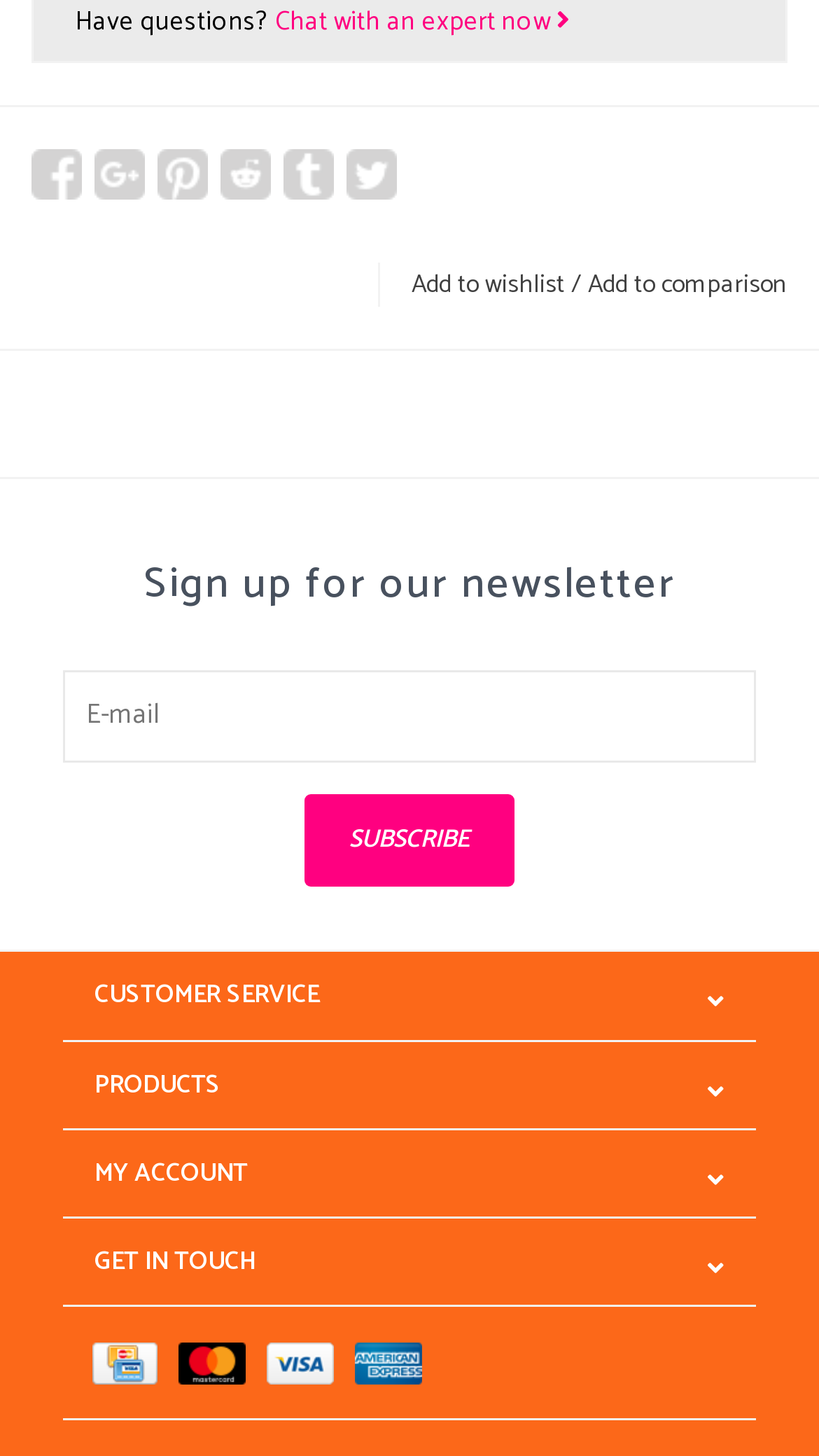Locate the bounding box coordinates of the area to click to fulfill this instruction: "Subscribe to the newsletter". The bounding box should be presented as four float numbers between 0 and 1, in the order [left, top, right, bottom].

[0.372, 0.546, 0.628, 0.609]